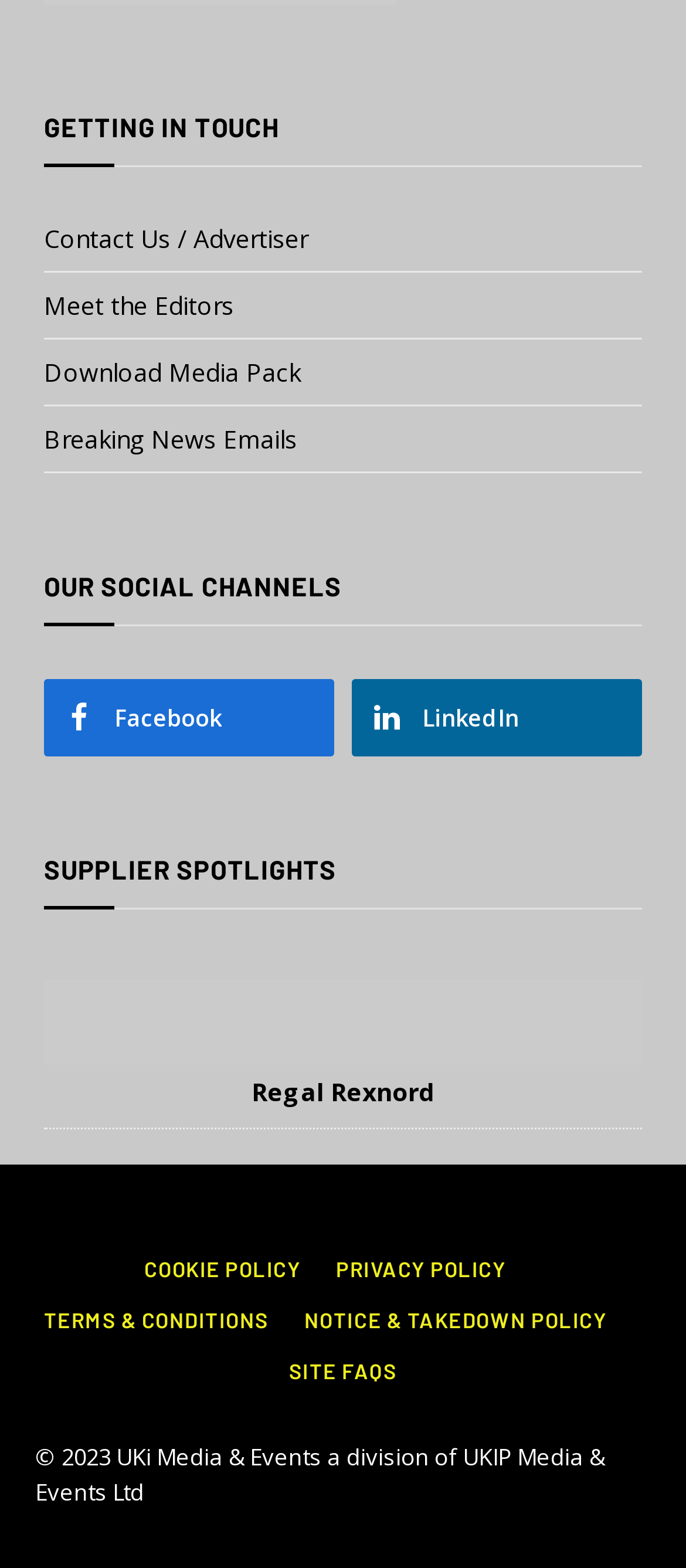Using the format (top-left x, top-left y, bottom-right x, bottom-right y), and given the element description, identify the bounding box coordinates within the screenshot: Breaking News Emails

[0.064, 0.269, 0.433, 0.29]